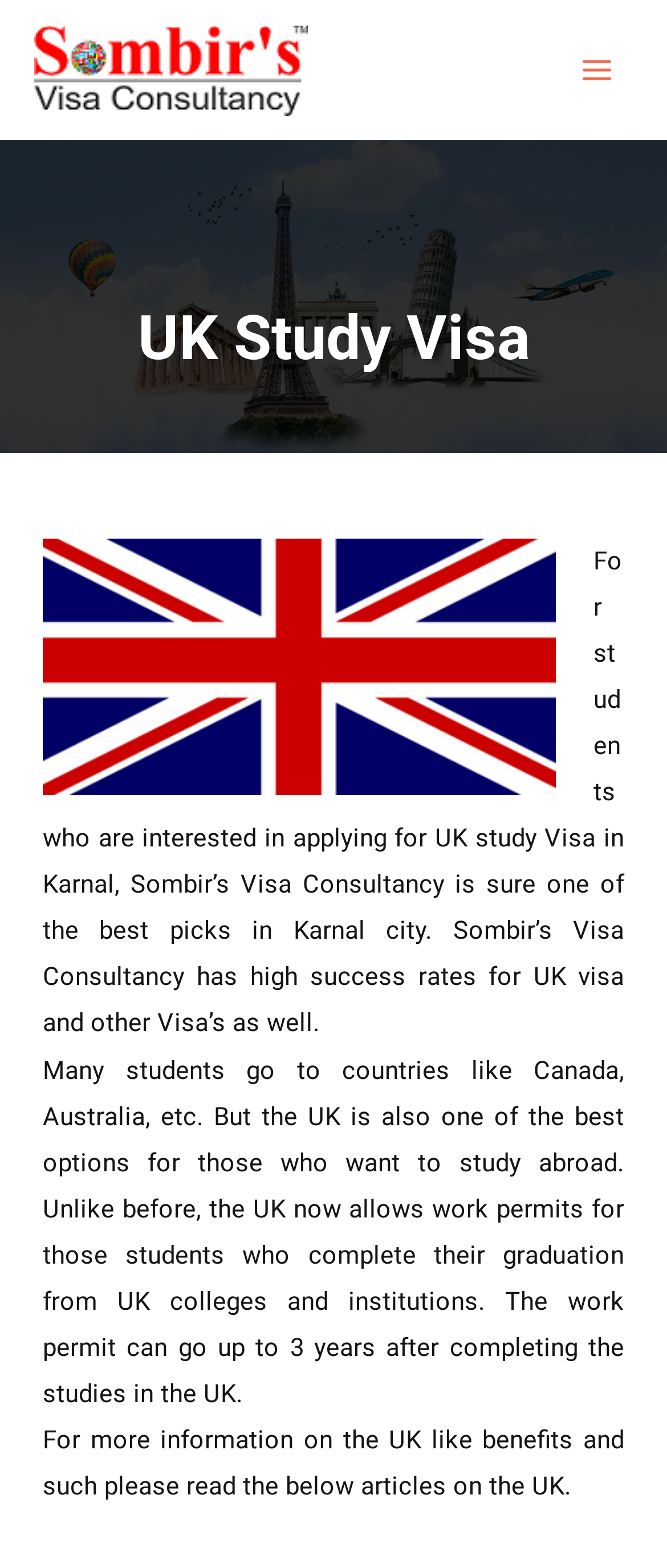Can you find and provide the main heading text of this webpage?

UK Study Visa